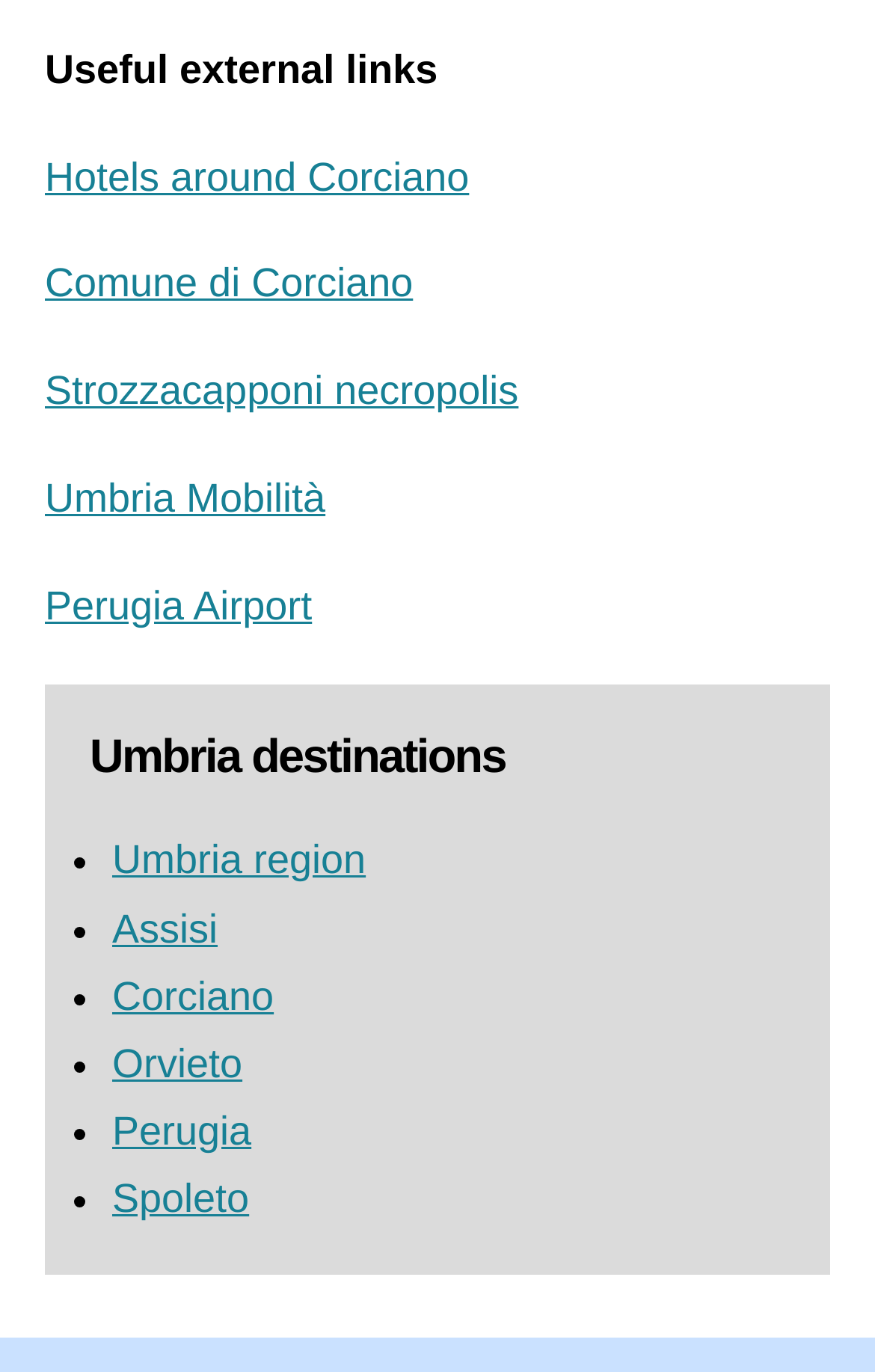How many destinations are listed under Umbria destinations?
Provide a one-word or short-phrase answer based on the image.

6